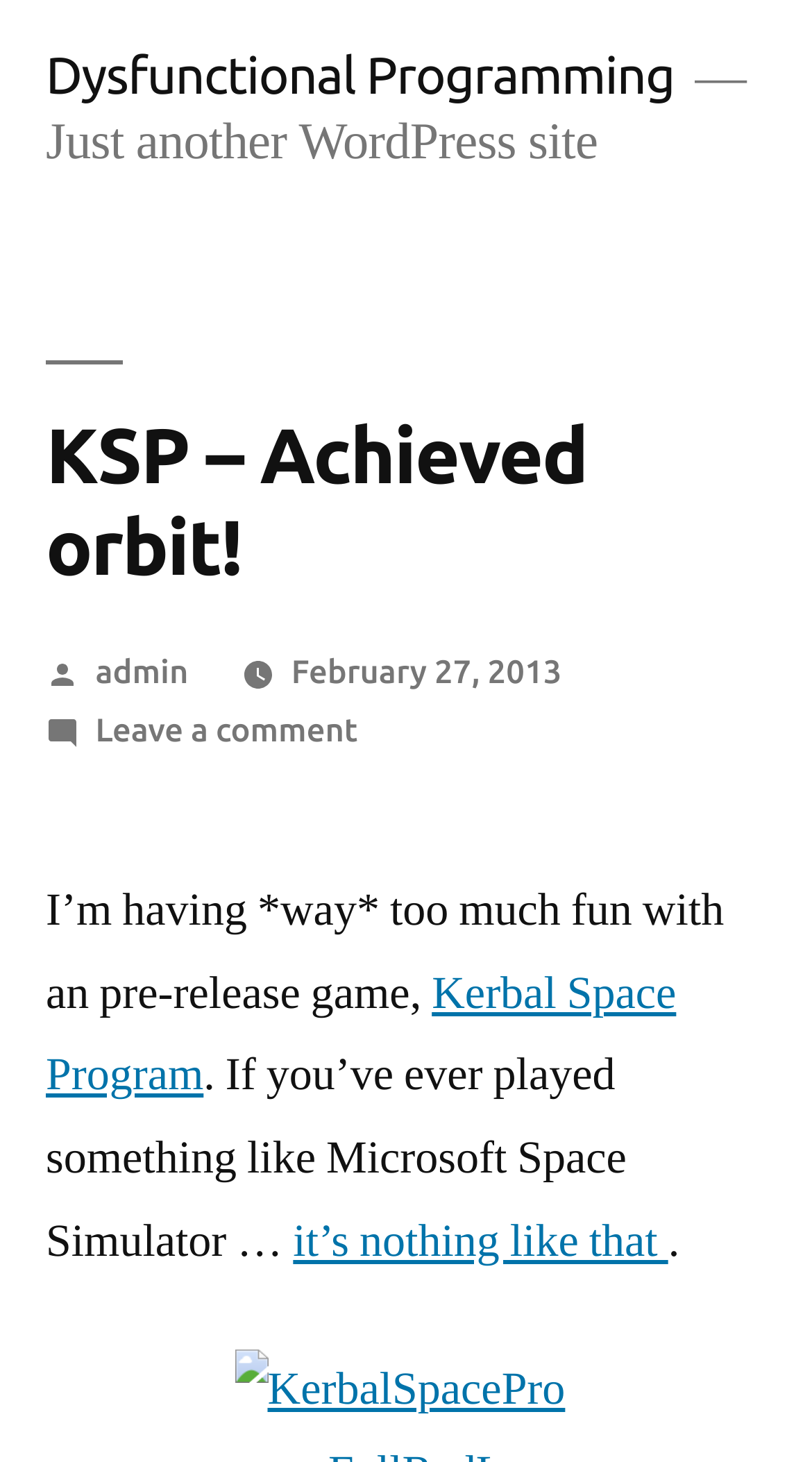Show the bounding box coordinates for the HTML element described as: "Dysfunctional Programming".

[0.056, 0.031, 0.83, 0.071]